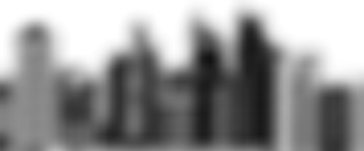What type of area is represented in the image?
Analyze the image and deliver a detailed answer to the question.

The image features a blurred black-and-white skyline of a city, which likely represents a metropolitan area, suggesting that the type of area represented in the image is metropolitan.